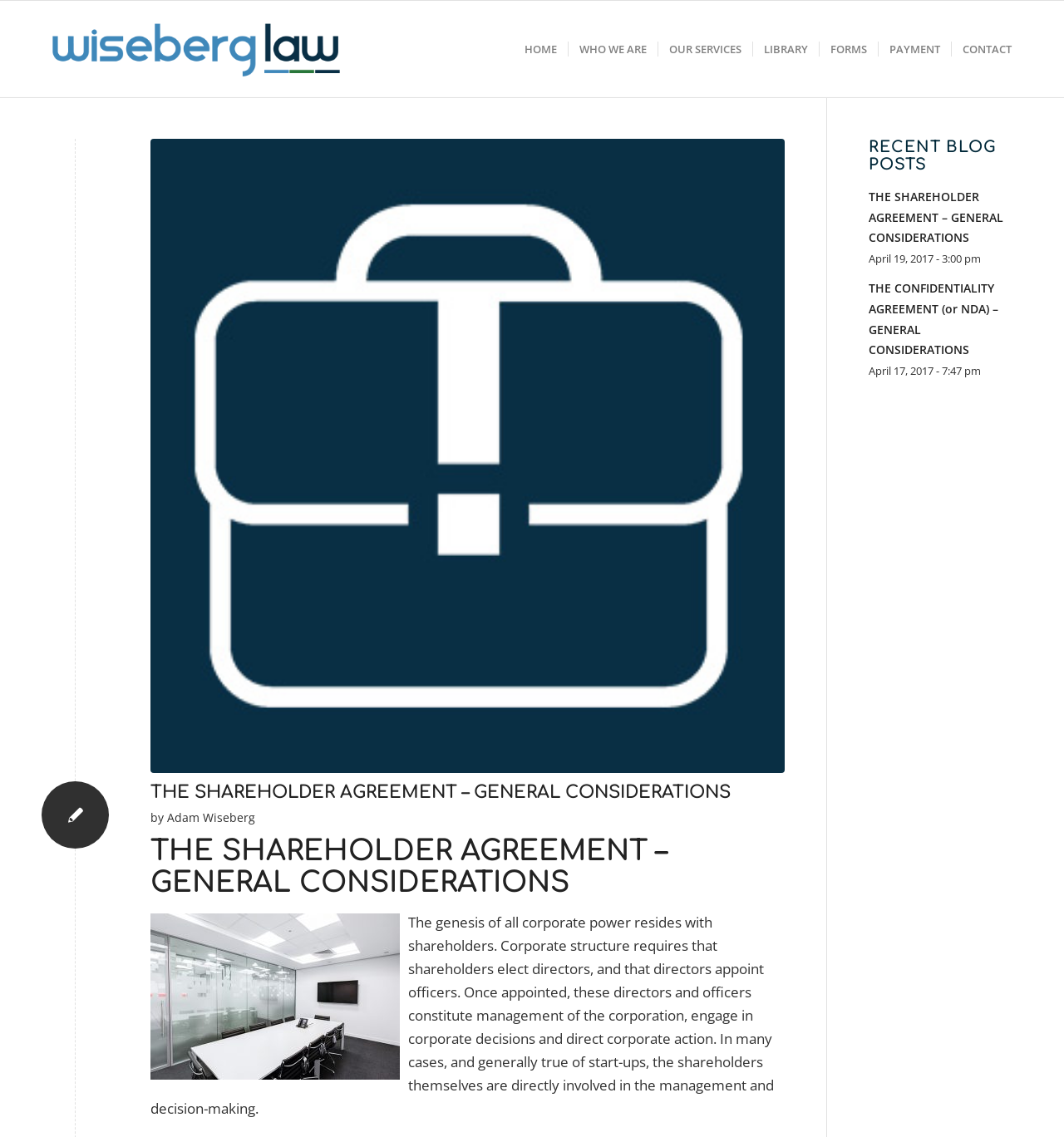Refer to the image and answer the question with as much detail as possible: How many recent blog posts are listed?

The number of recent blog posts can be found in the right sidebar of the webpage, where two blog post titles are listed under the 'RECENT BLOG POSTS' section.